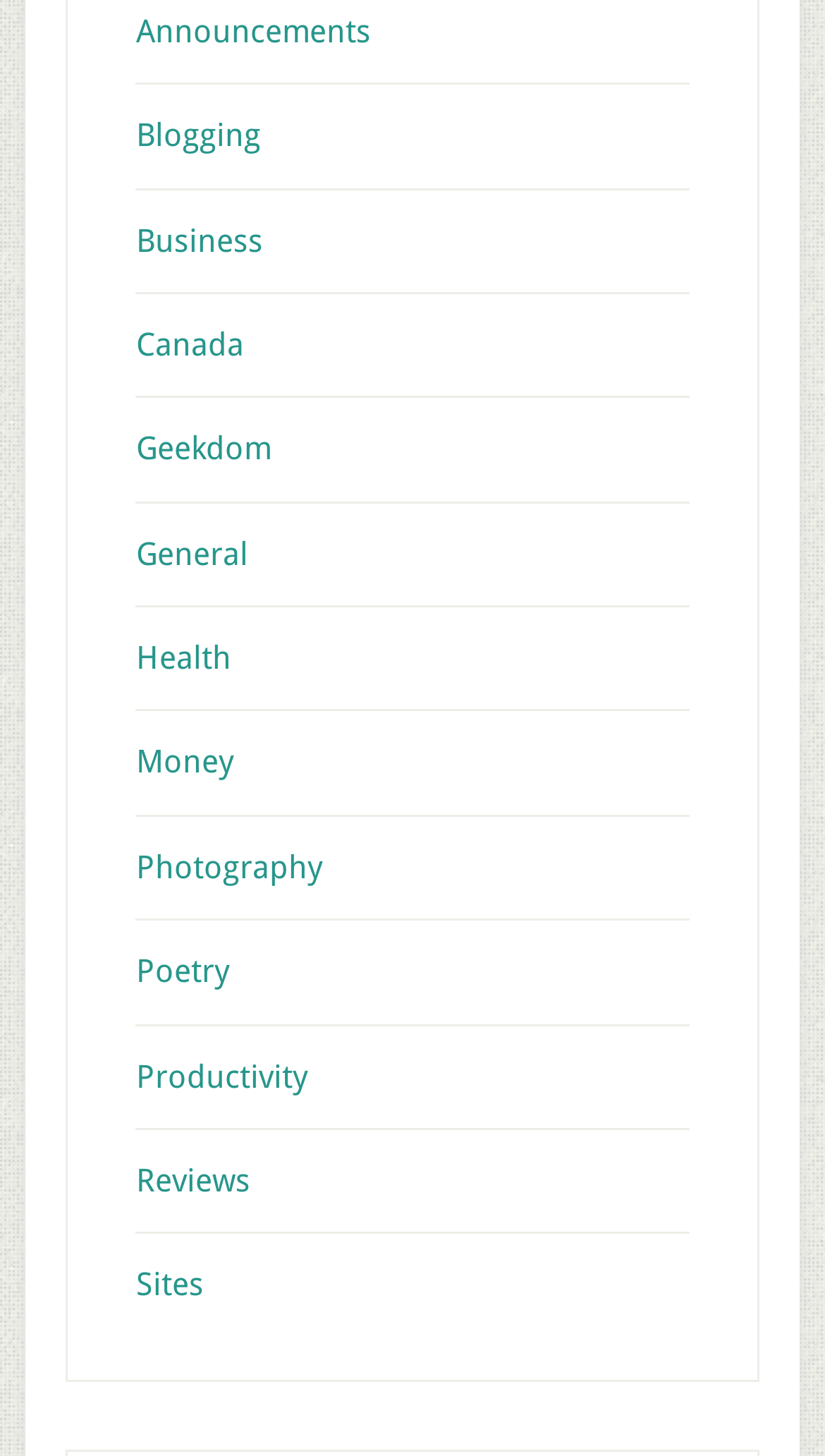Provide the bounding box coordinates for the UI element that is described by this text: "Money". The coordinates should be in the form of four float numbers between 0 and 1: [left, top, right, bottom].

[0.165, 0.511, 0.283, 0.537]